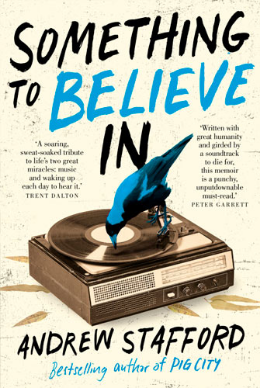Answer with a single word or phrase: 
Who wrote the quote on the book cover?

Trent Dalton